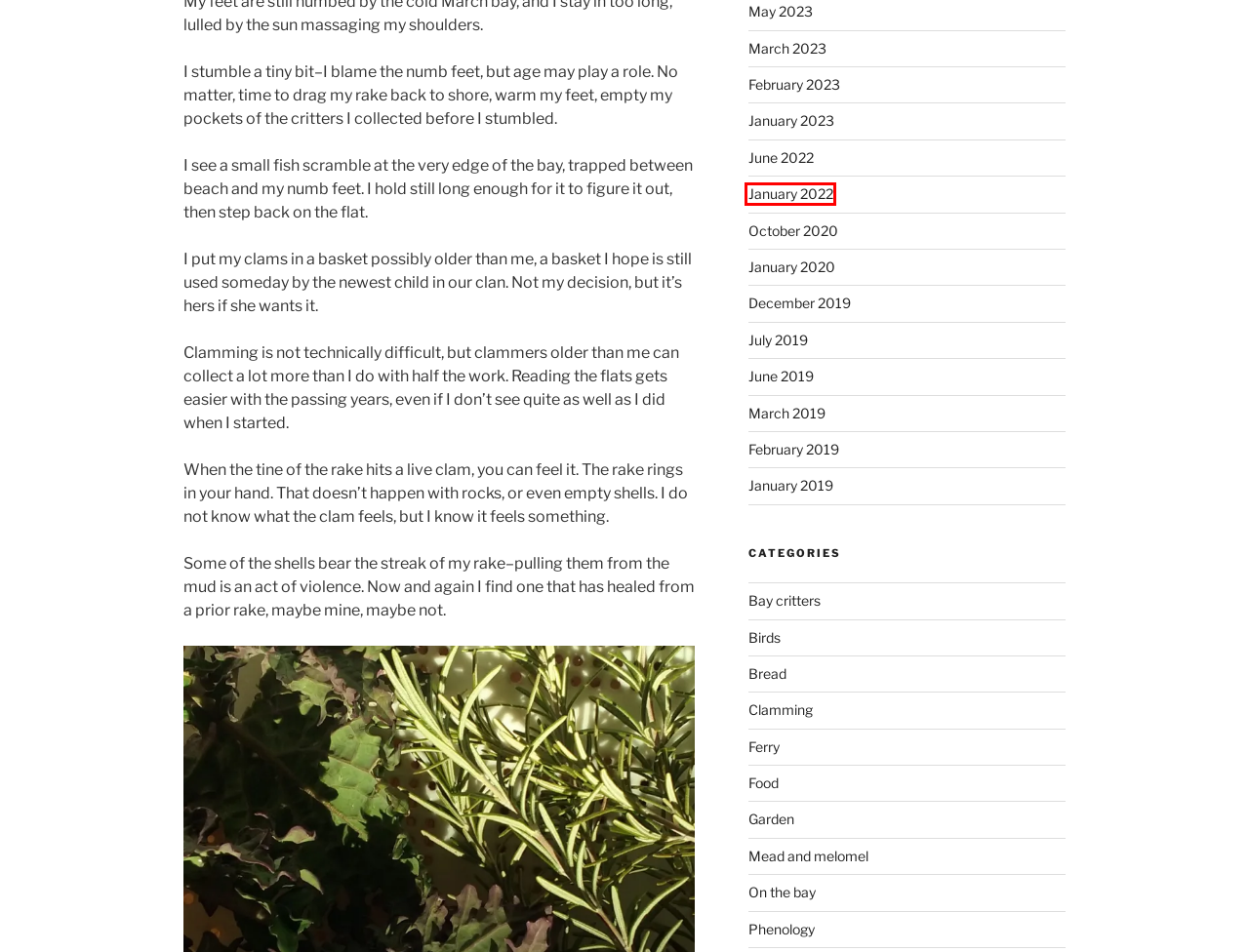You see a screenshot of a webpage with a red bounding box surrounding an element. Pick the webpage description that most accurately represents the new webpage after interacting with the element in the red bounding box. The options are:
A. Clamming – North Cape May
B. October 2020 – North Cape May
C. January 2023 – North Cape May
D. June 2022 – North Cape May
E. January 2022 – North Cape May
F. June 2019 – North Cape May
G. January 2019 – North Cape May
H. July 2019 – North Cape May

E